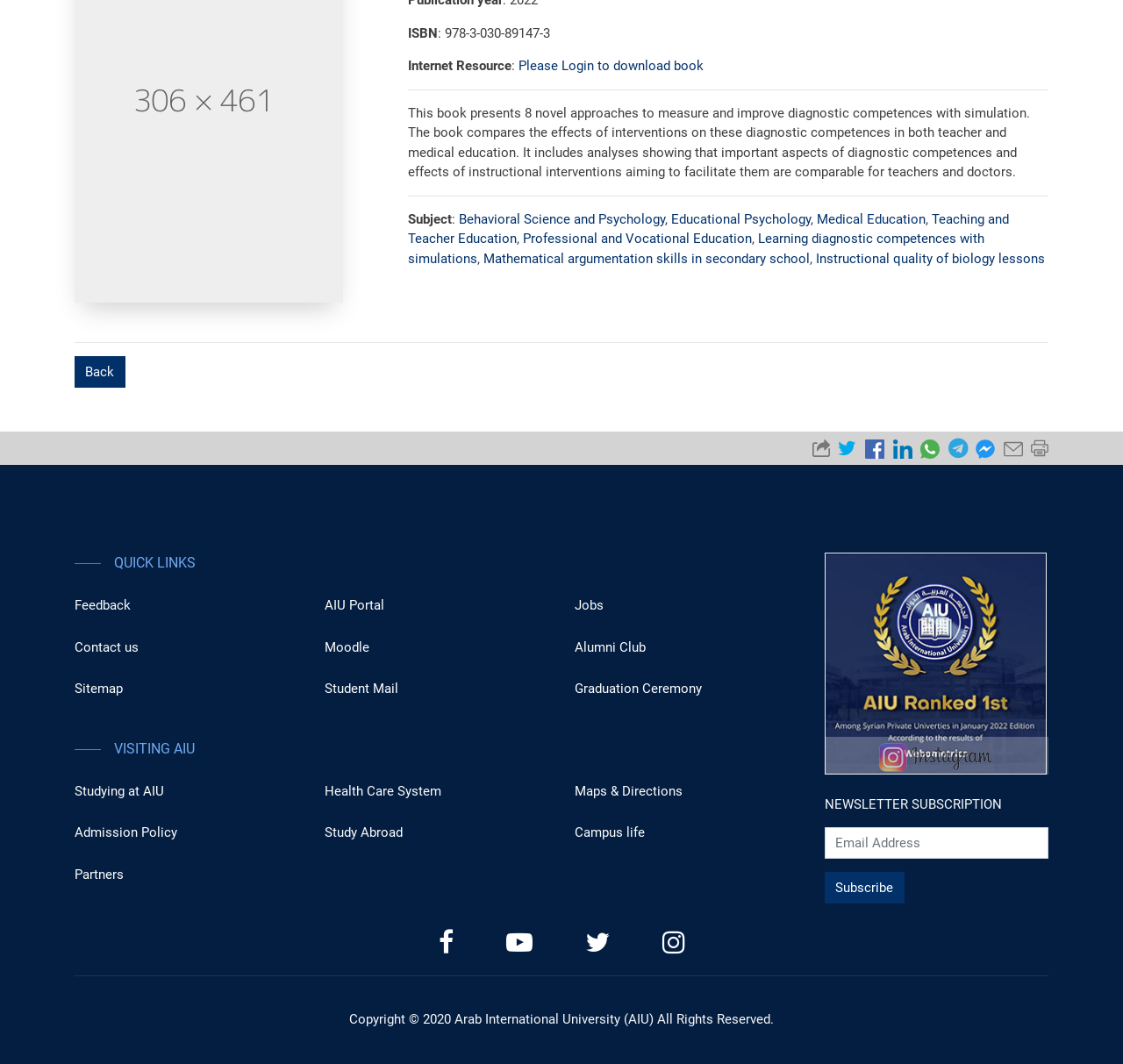Extract the bounding box coordinates for the UI element described as: "Graduation Ceremony".

[0.512, 0.64, 0.625, 0.655]